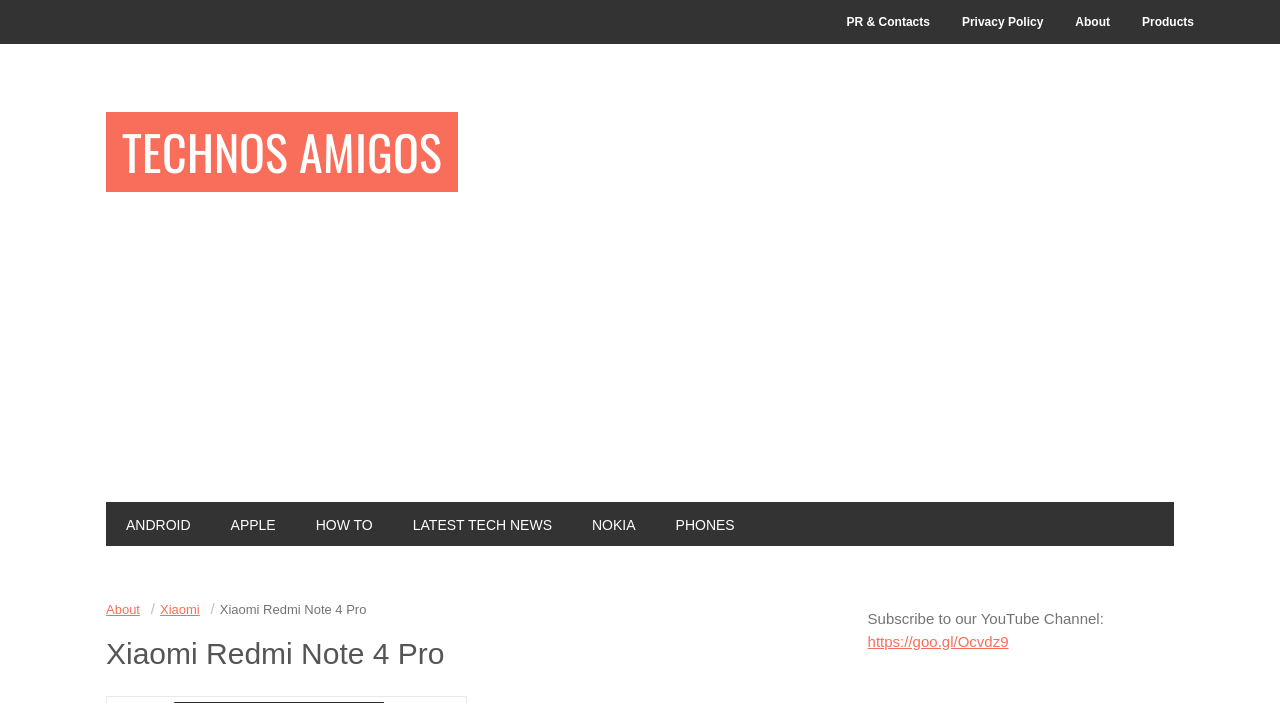Using the element description provided, determine the bounding box coordinates in the format (top-left x, top-left y, bottom-right x, bottom-right y). Ensure that all values are floating point numbers between 0 and 1. Element description: aria-label="Advertisement" name="aswift_0" title="Advertisement"

[0.398, 0.233, 0.917, 0.632]